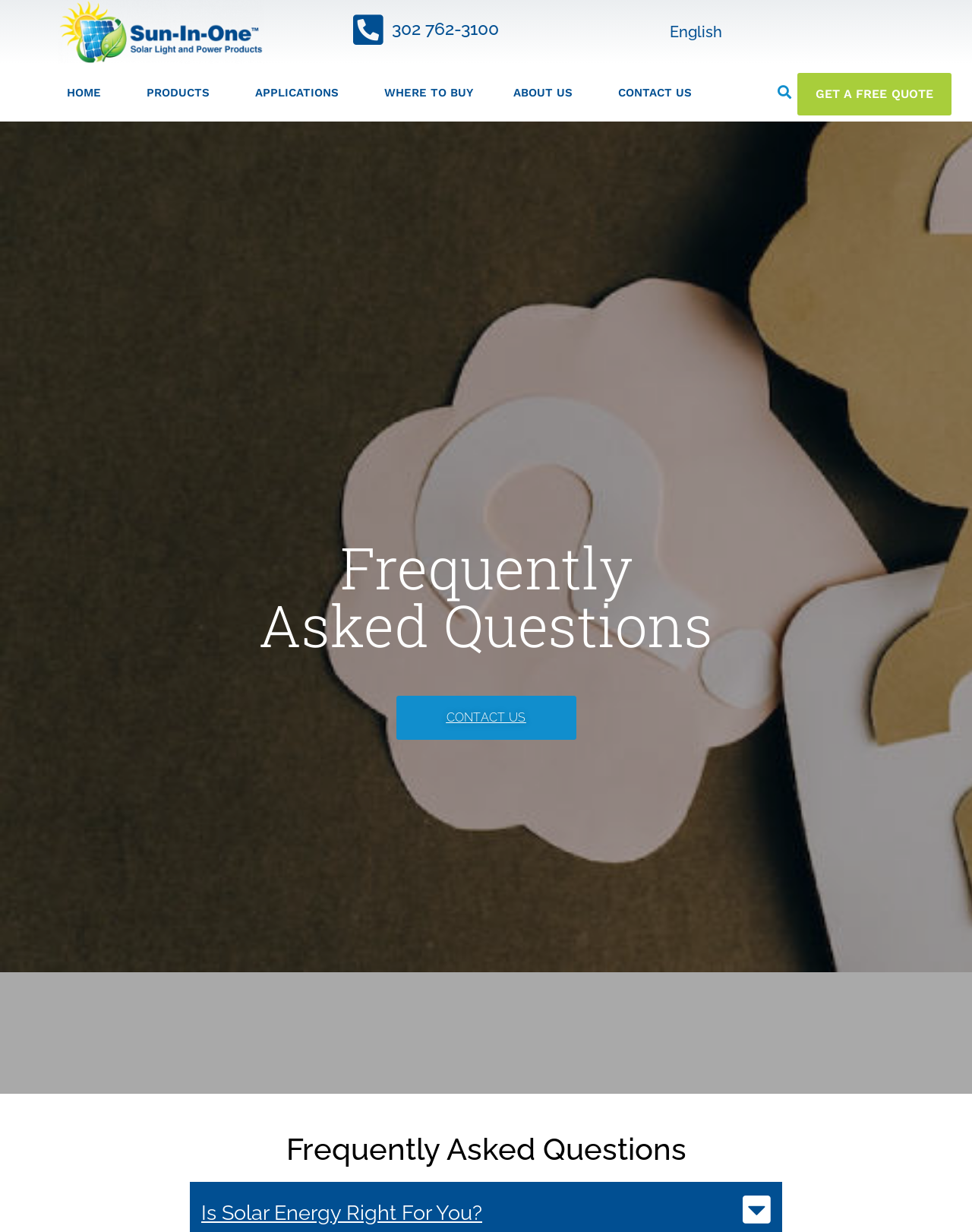Determine the bounding box coordinates for the UI element matching this description: "Horizontal valve deep-hole drilling machine".

None